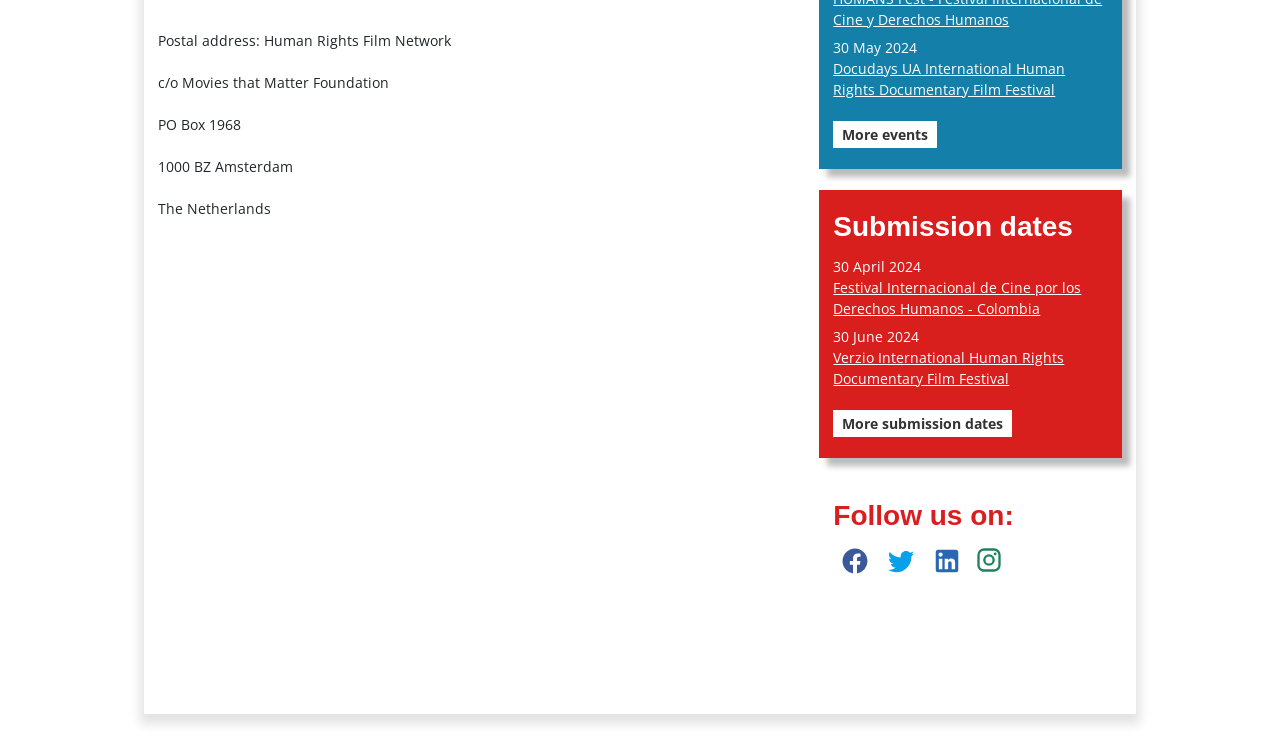Please determine the bounding box coordinates for the element with the description: "aria-label="Our twitter"".

[0.69, 0.735, 0.717, 0.773]